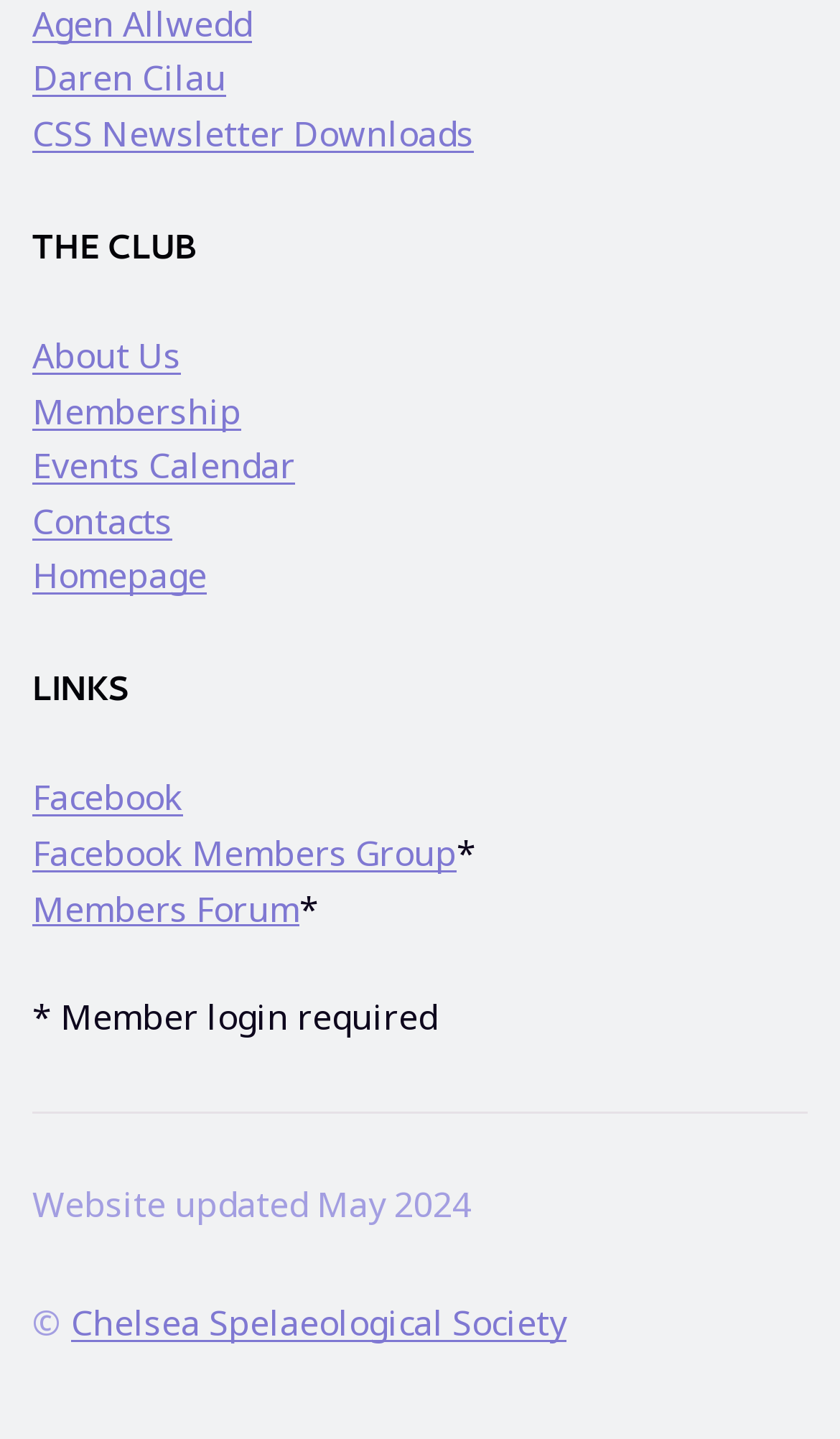How many headings are there on the webpage?
Provide a one-word or short-phrase answer based on the image.

3